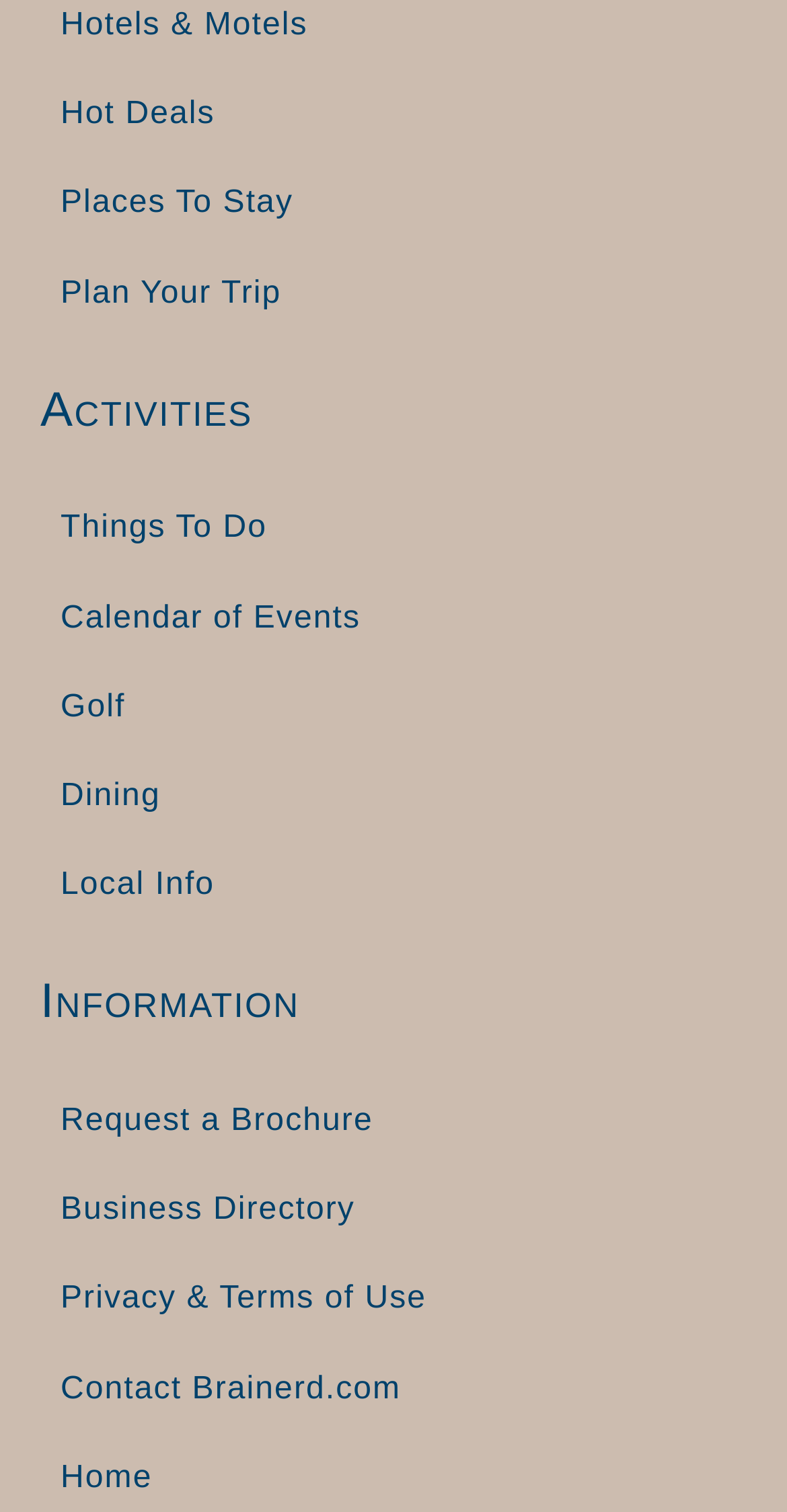Identify the bounding box coordinates of the region that needs to be clicked to carry out this instruction: "Request a Brochure". Provide these coordinates as four float numbers ranging from 0 to 1, i.e., [left, top, right, bottom].

[0.051, 0.713, 0.949, 0.77]